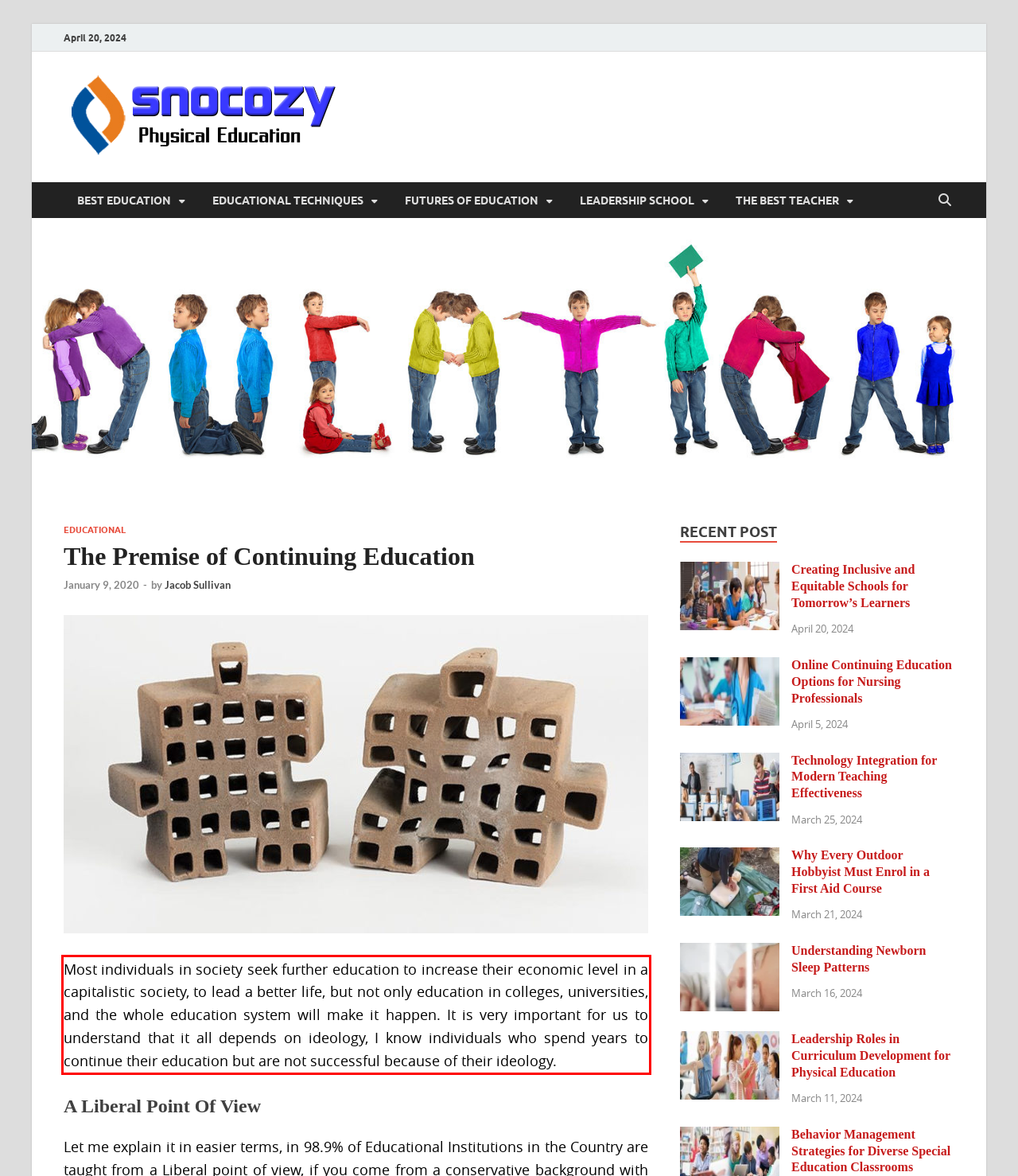Please perform OCR on the text content within the red bounding box that is highlighted in the provided webpage screenshot.

Most individuals in society seek further education to increase their economic level in a capitalistic society, to lead a better life, but not only education in colleges, universities, and the whole education system will make it happen. It is very important for us to understand that it all depends on ideology, I know individuals who spend years to continue their education but are not successful because of their ideology.